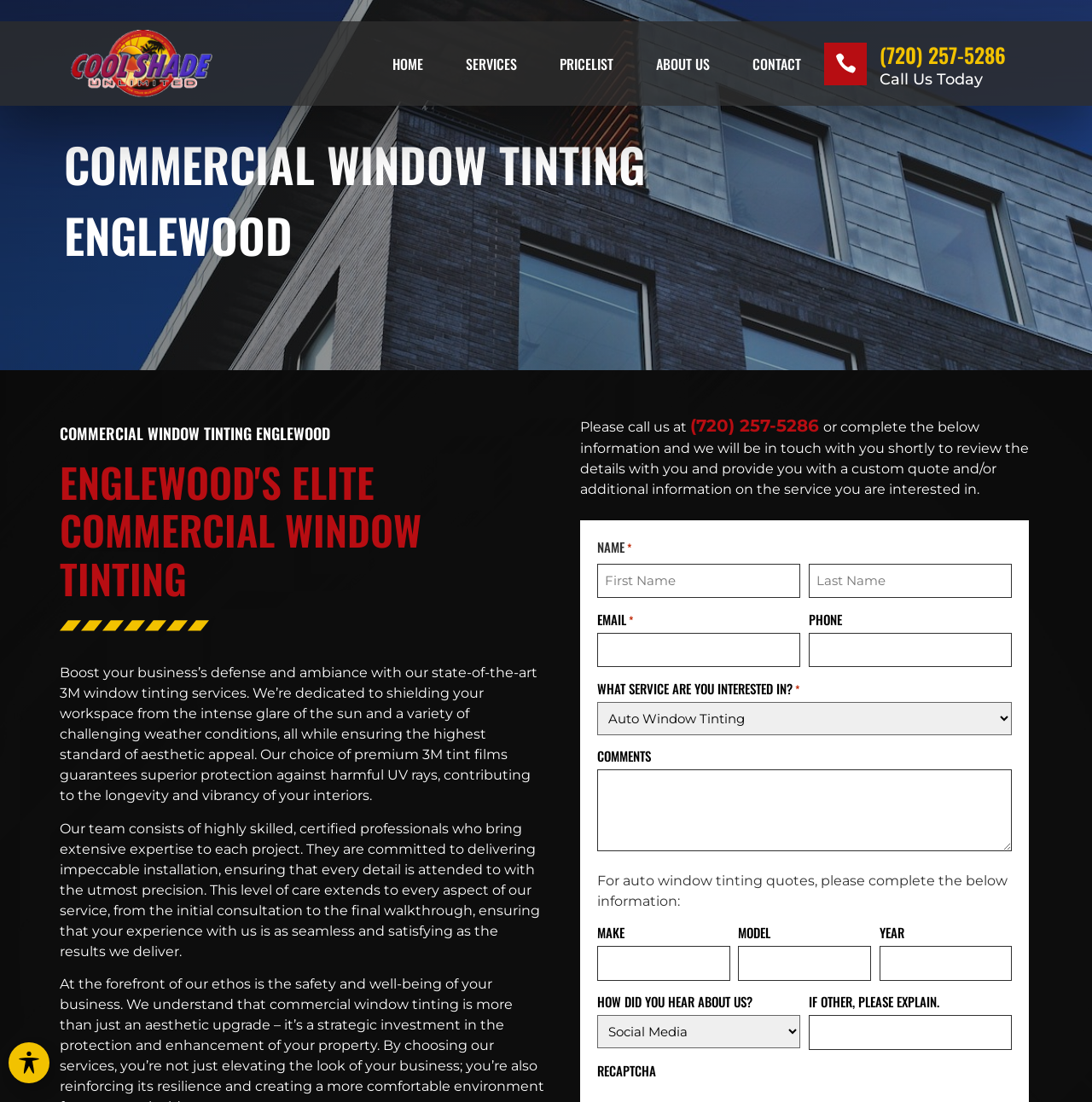Explain the webpage in detail, including its primary components.

This webpage is about Cool Shade Unlimited's commercial window tinting services in Englewood. At the top left corner, there is a logo of Cool Shade Unlimited, which is also a link. Next to the logo, there is a navigation menu with links to HOME, SERVICES, PRICELIST, ABOUT US, and CONTACT. 

Below the navigation menu, there is a heading that reads "COMMERCIAL WINDOW TINTING ENGLEWOOD" in a large font size. Underneath this heading, there is a subheading that reads "ENGLEWOOD'S ELITE COMMERCIAL WINDOW TINTING" in a slightly smaller font size.

The main content of the webpage is divided into two sections. The left section contains two paragraphs of text that describe the benefits of commercial window tinting, including shielding the workspace from the sun and weather conditions, and ensuring aesthetic appeal. The right section contains a contact form with several fields, including NAME, EMAIL, PHONE, and WHAT SERVICE ARE YOU INTERESTED IN?. There are also fields for COMMENTS, MAKE, MODEL, YEAR, and HOW DID YOU HEAR ABOUT US?. 

At the bottom of the contact form, there is a RECAPTCHA field and a button to submit the form. Additionally, there is a button to toggle the accessibility toolbar at the bottom left corner of the webpage.